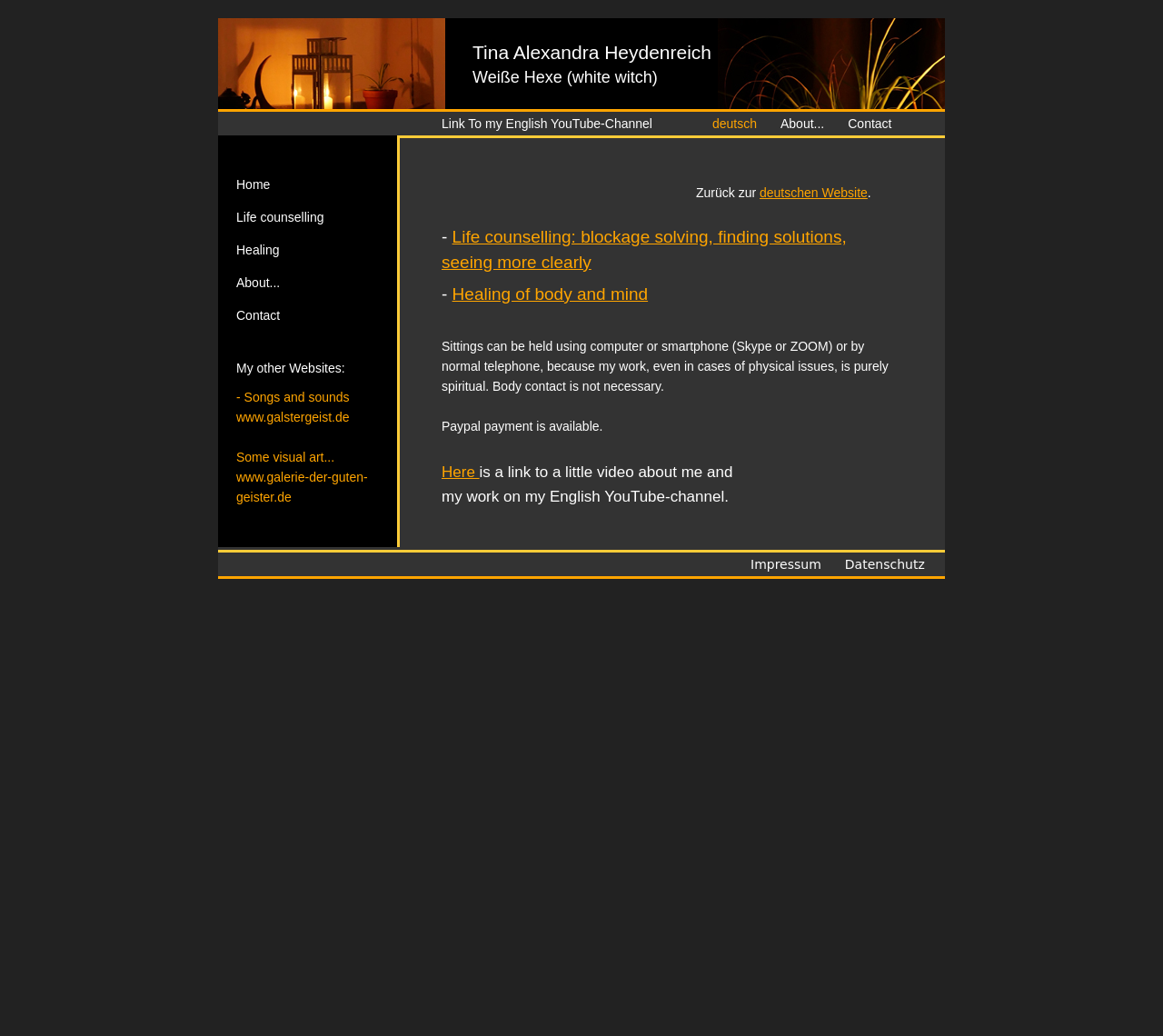Please identify the bounding box coordinates of the clickable area that will fulfill the following instruction: "Learn about life counselling". The coordinates should be in the format of four float numbers between 0 and 1, i.e., [left, top, right, bottom].

[0.203, 0.203, 0.279, 0.217]